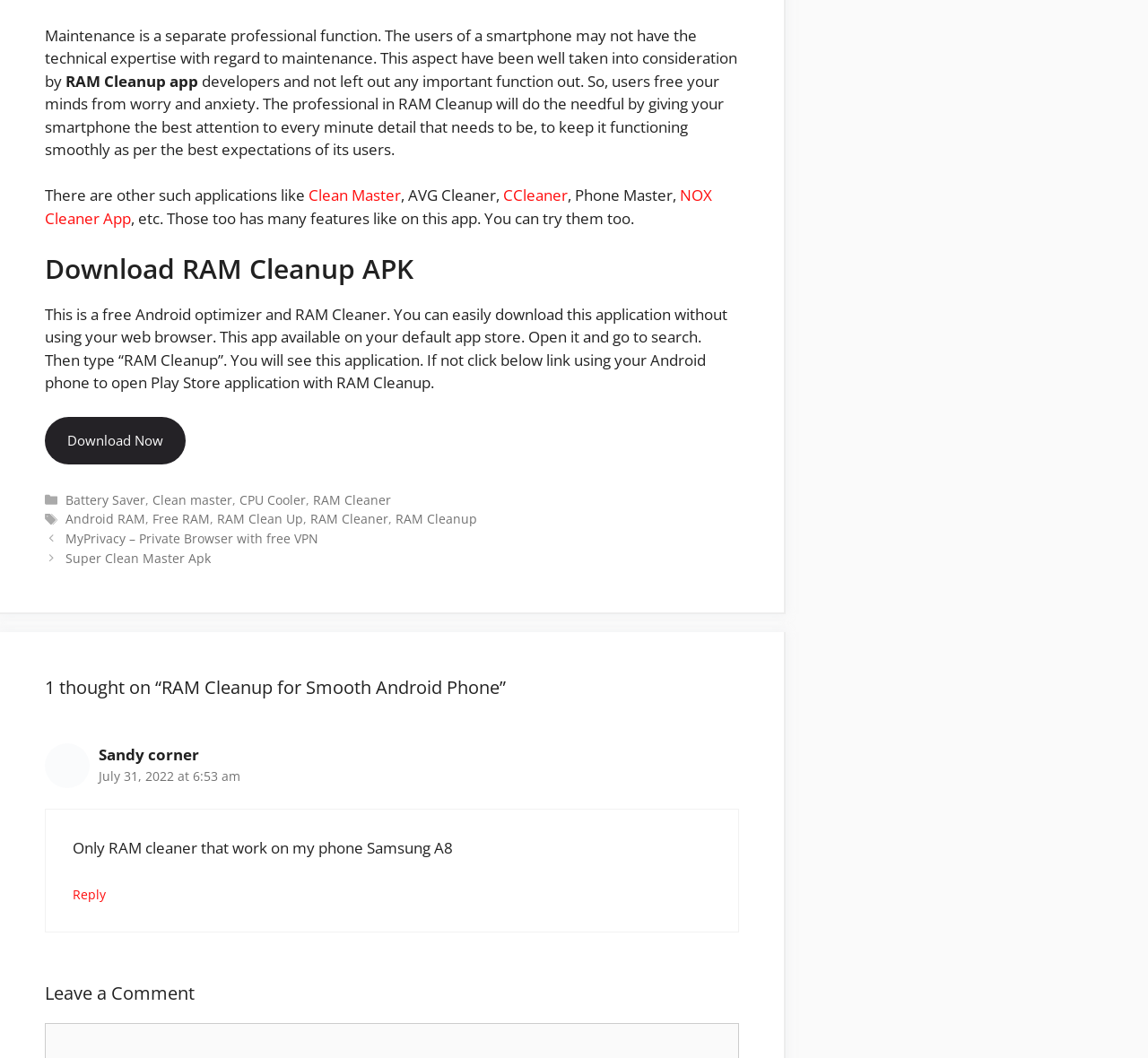What are some alternative apps to RAM Cleanup?
Refer to the screenshot and respond with a concise word or phrase.

Clean Master, AVG Cleaner, CCleaner, Phone Master, NOX Cleaner App